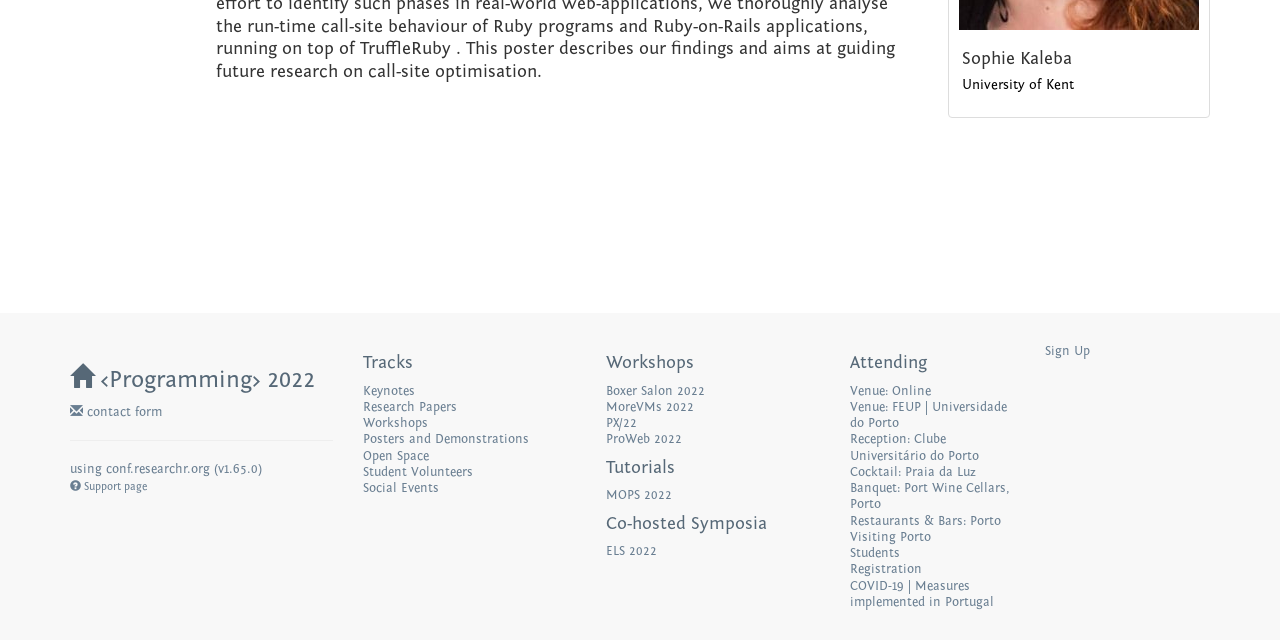Please determine the bounding box coordinates for the UI element described as: "Reception: Clube Universitário do Porto".

[0.664, 0.675, 0.765, 0.723]